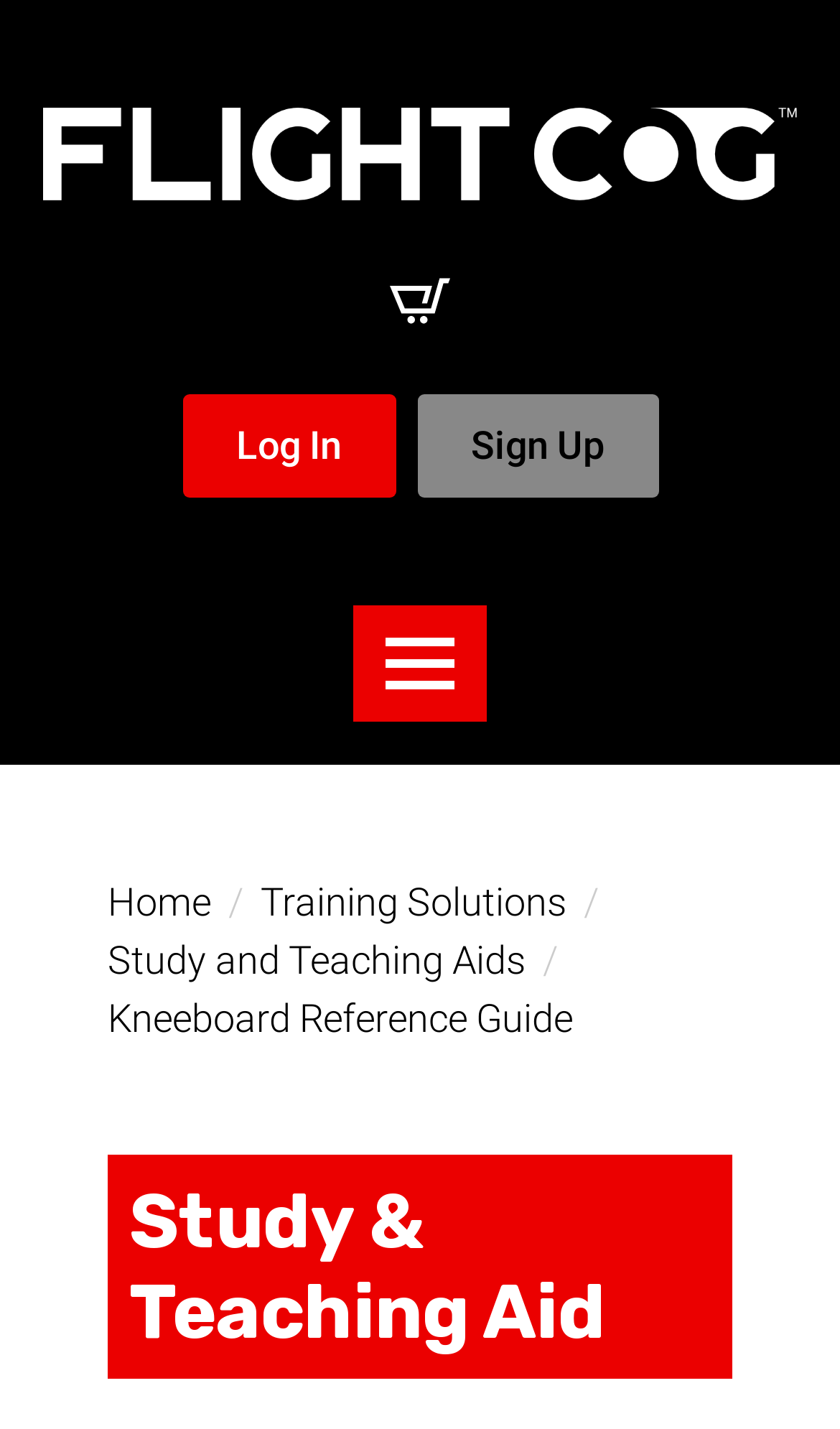Please identify the bounding box coordinates of the element that needs to be clicked to perform the following instruction: "Open the menu".

[0.421, 0.423, 0.579, 0.505]